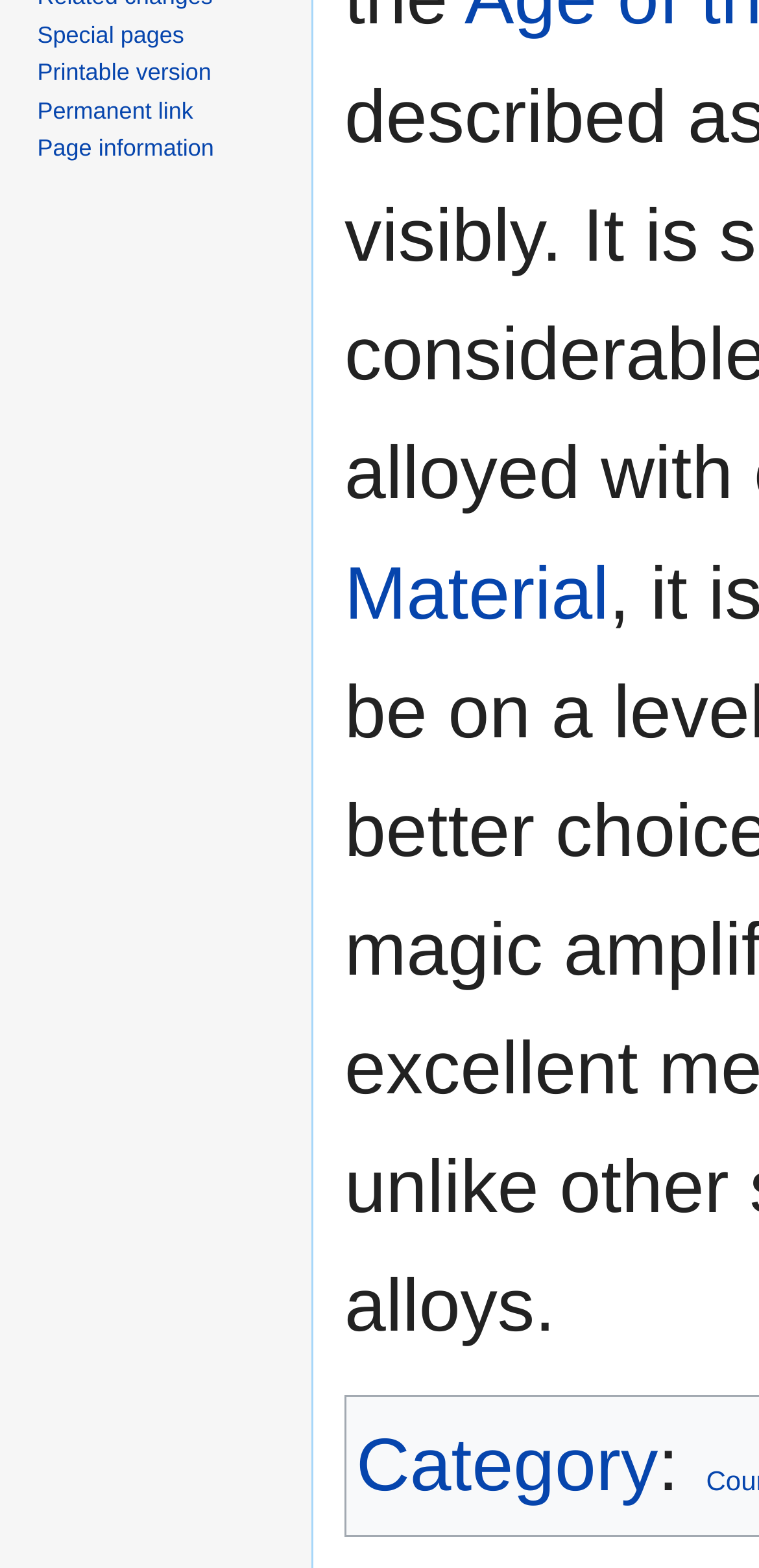Using the description: "Permanent link", identify the bounding box of the corresponding UI element in the screenshot.

[0.049, 0.062, 0.254, 0.079]